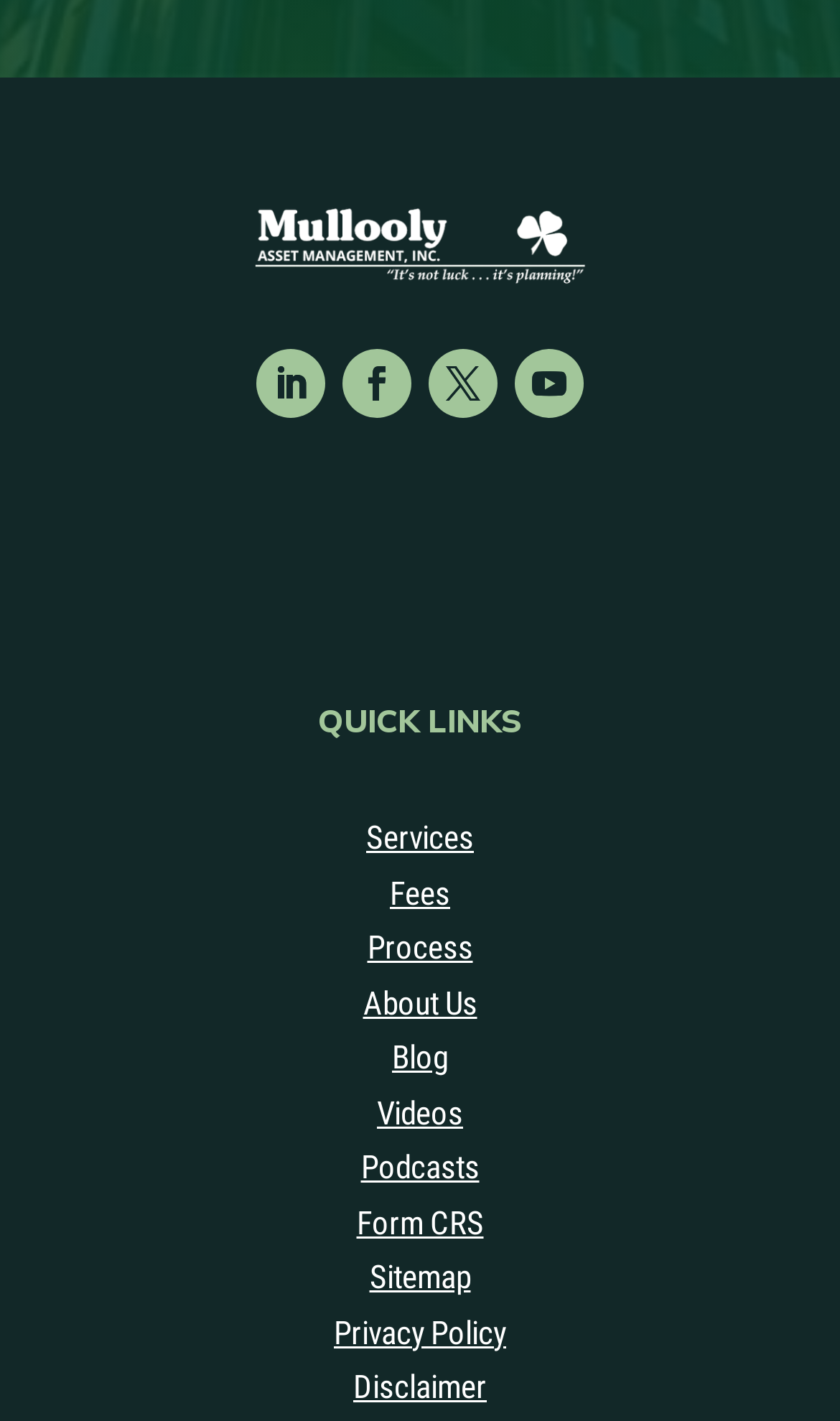Locate the bounding box coordinates of the clickable region to complete the following instruction: "Click the main logo."

[0.3, 0.179, 0.7, 0.206]